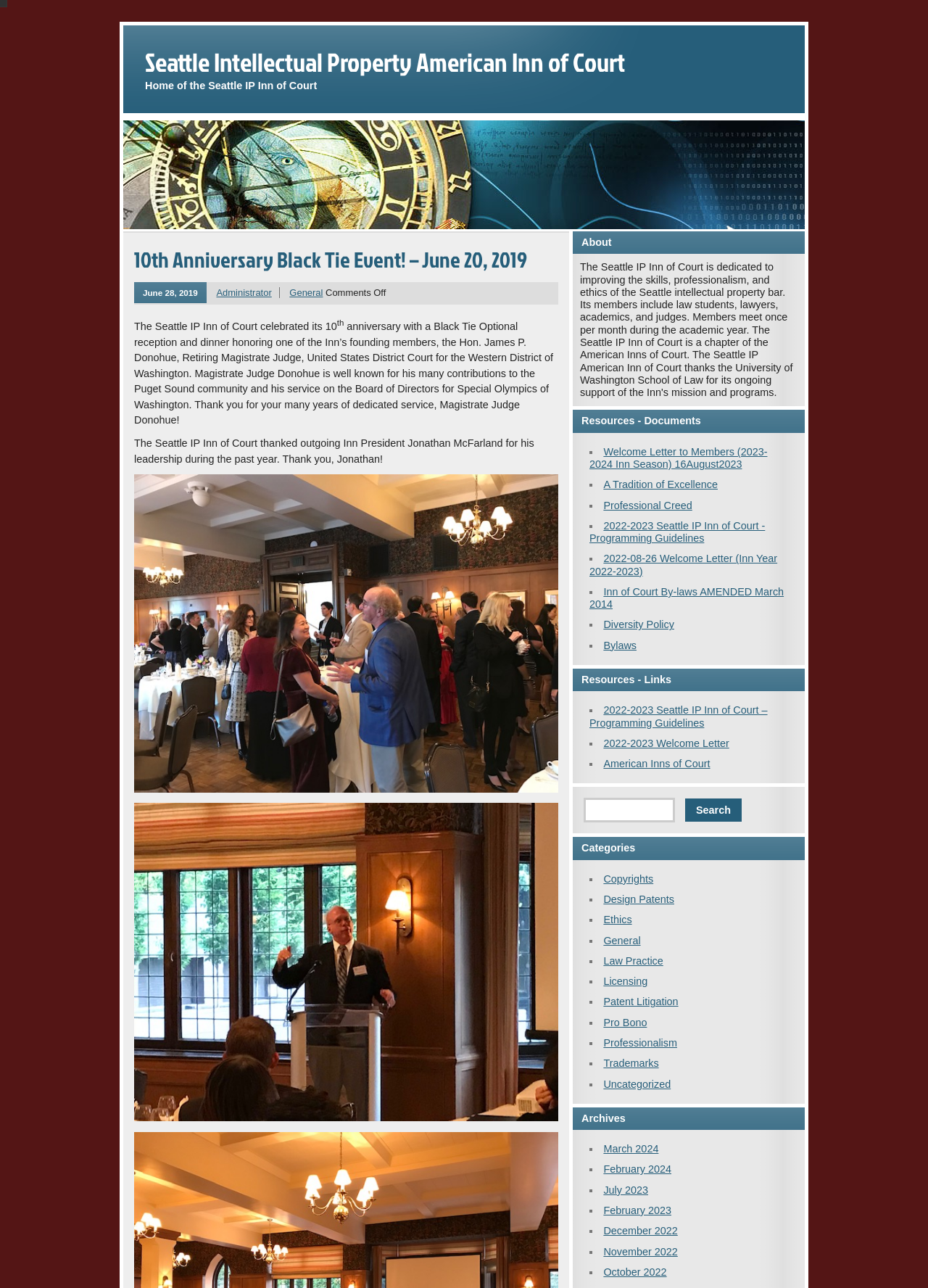Extract the top-level heading from the webpage and provide its text.

Seattle Intellectual Property American Inn of Court